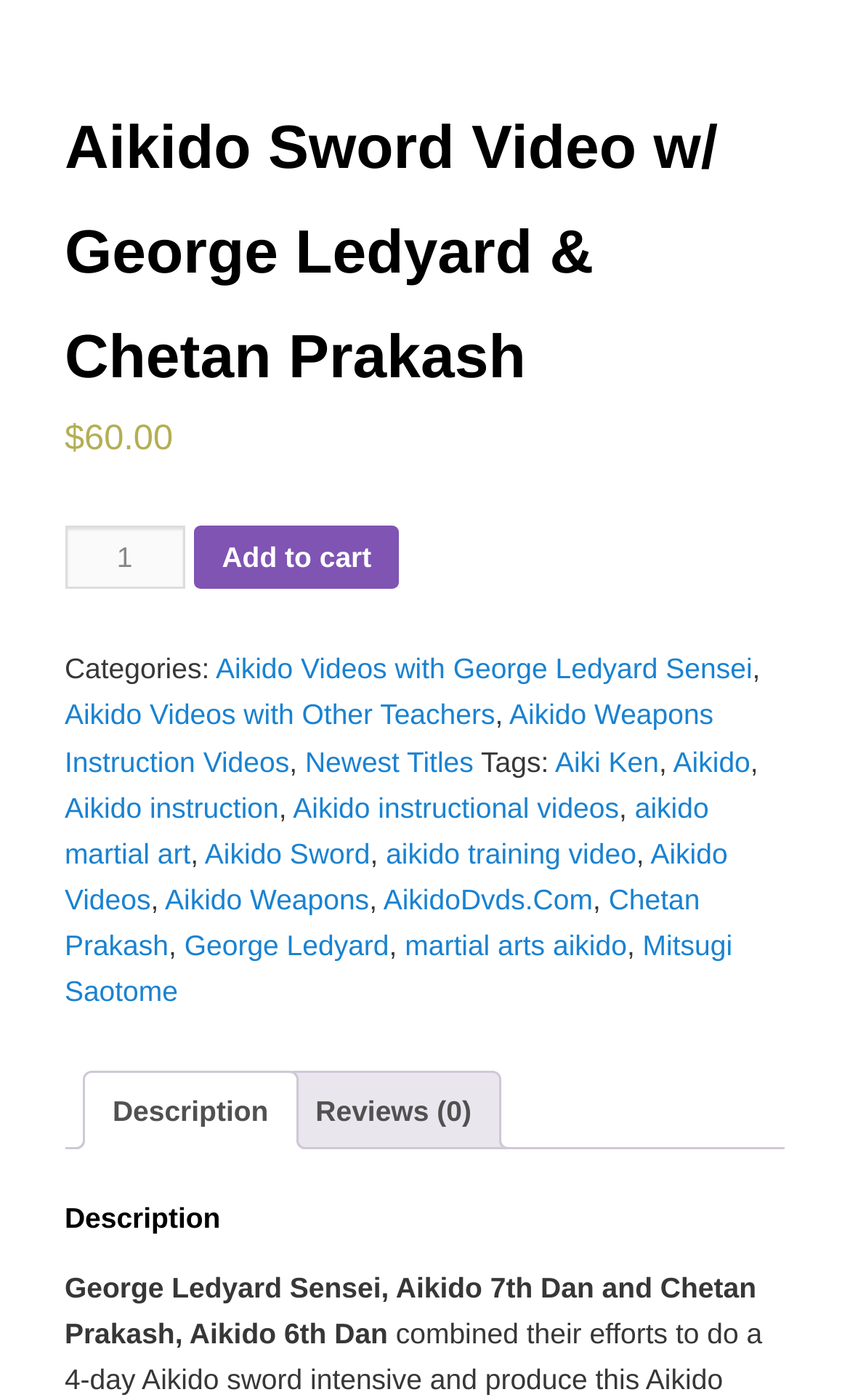Give a one-word or short-phrase answer to the following question: 
Who are the instructors in the Aikido Sword Video?

George Ledyard & Chetan Prakash